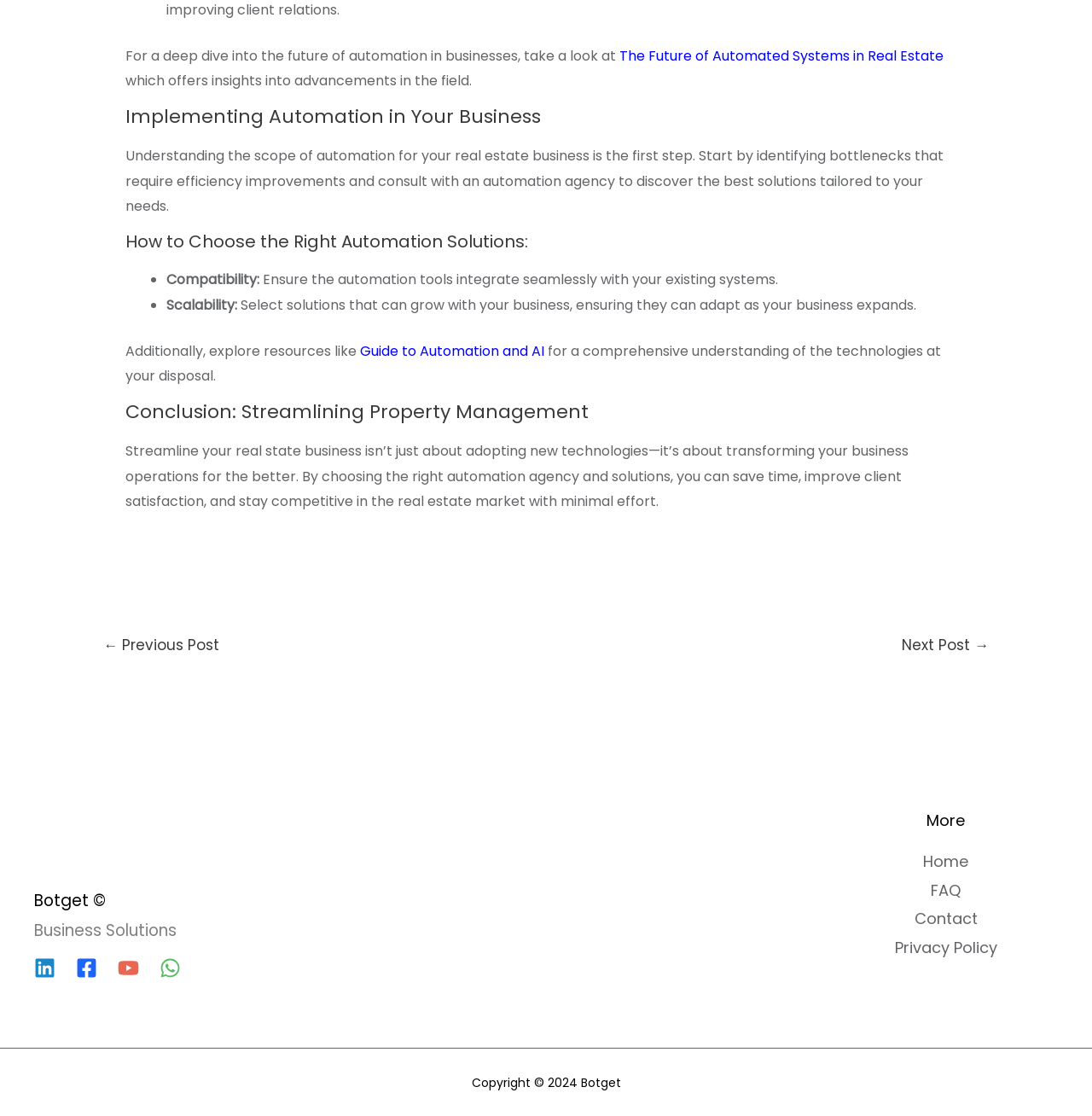How many social media links are available in the footer?
Please provide a detailed answer to the question.

The number of social media links available in the footer can be counted by looking at the links 'Linkedin', 'Facebook', 'YouTube', 'WhatsApp', and their corresponding images. There are 5 social media links in total.